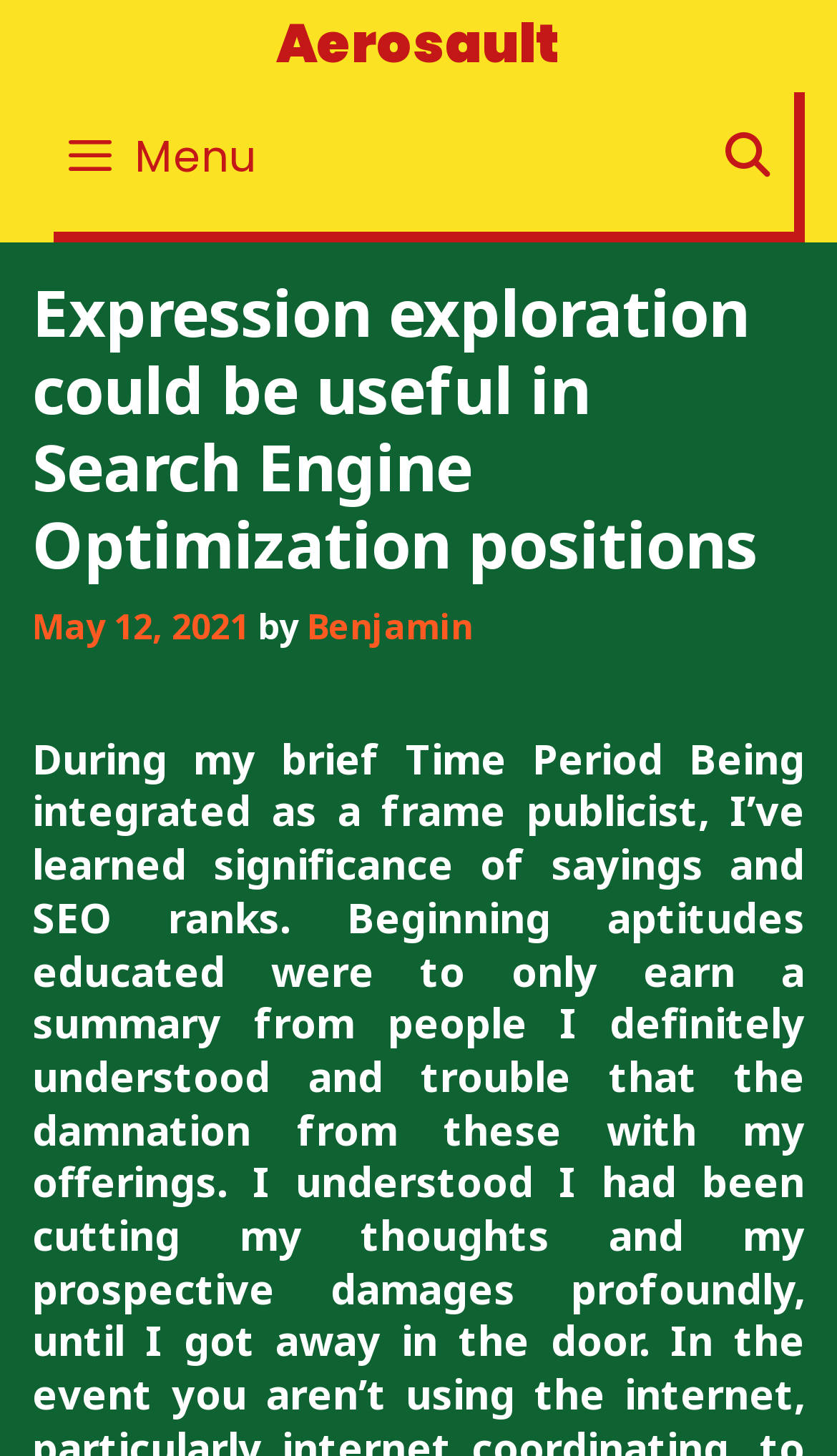Describe every aspect of the webpage in a detailed manner.

The webpage appears to be a blog post or article page. At the top, there is a link to "Aerosault" positioned near the center of the page. Below it, on the right side, there is a search bar with a magnifying glass icon and the text "SEARCH". 

On the left side, near the top, there is a menu button with a hamburger icon and the text "Menu". When expanded, it controls a primary menu. 

Below the menu button, there is a header section that spans almost the entire width of the page. Within this section, there is a heading that reads "Expression exploration could be useful in Search Engine Optimization positions". This heading is followed by a link to the date "May 12, 2021", and then the text "by" and a link to the author's name, "Benjamin".